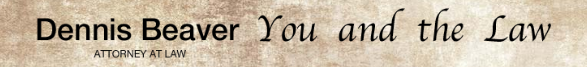Explain what the image portrays in a detailed manner.

The image features the name and title of Dennis Beaver, an attorney specializing in legal matters. The text prominently displays "Dennis Beaver" in a bold, elegant font, followed by the phrase "You and the Law," suggesting a focus on the relationship between individuals and legal issues. Below this, the subtitle "ATTORNEY AT LAW" indicates his professional credentials. The aesthetic of the image combines a classic typeface with a textured background, conveying a sense of authority and trustworthiness in legal representation. This graphic likely serves as part of his professional branding on a website dedicated to providing legal insights and advice.